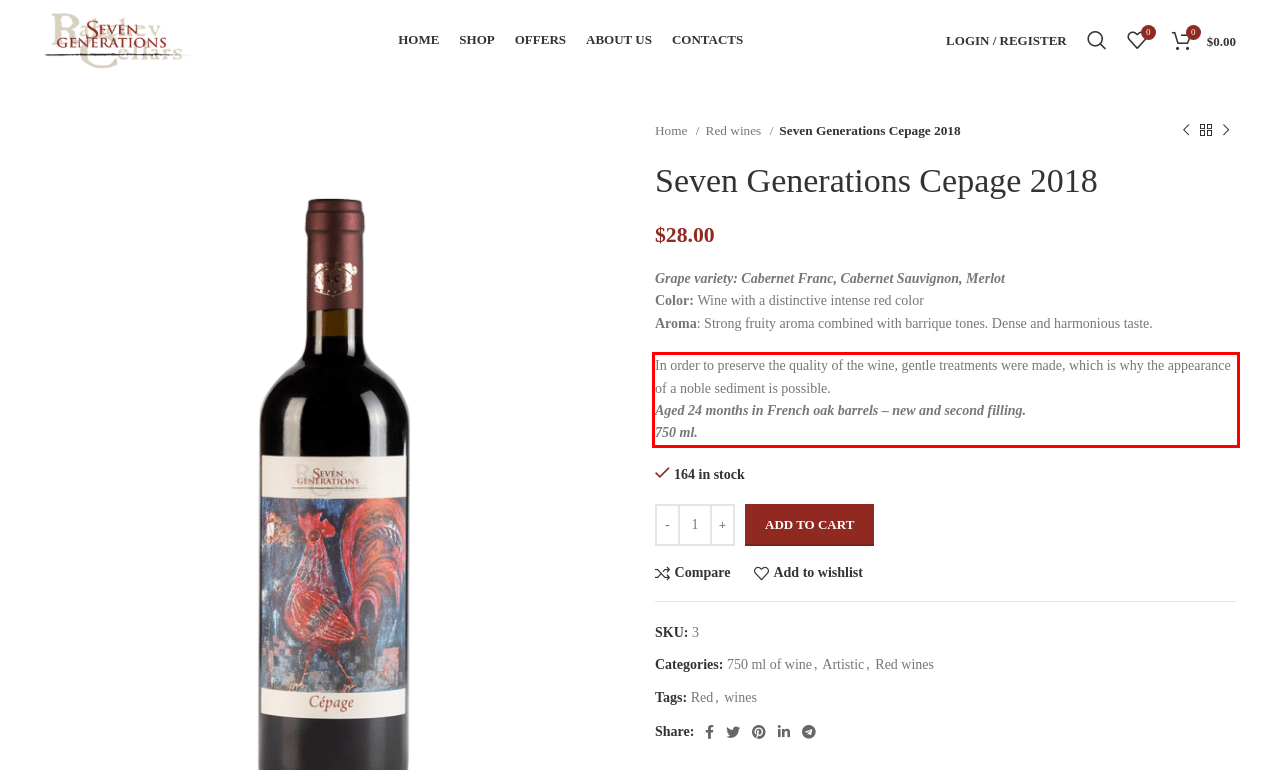Please extract the text content within the red bounding box on the webpage screenshot using OCR.

In order to preserve the quality of the wine, gentle treatments were made, which is why the appearance of a noble sediment is possible. Aged 24 months in French oak barrels – new and second filling. 750 ml.